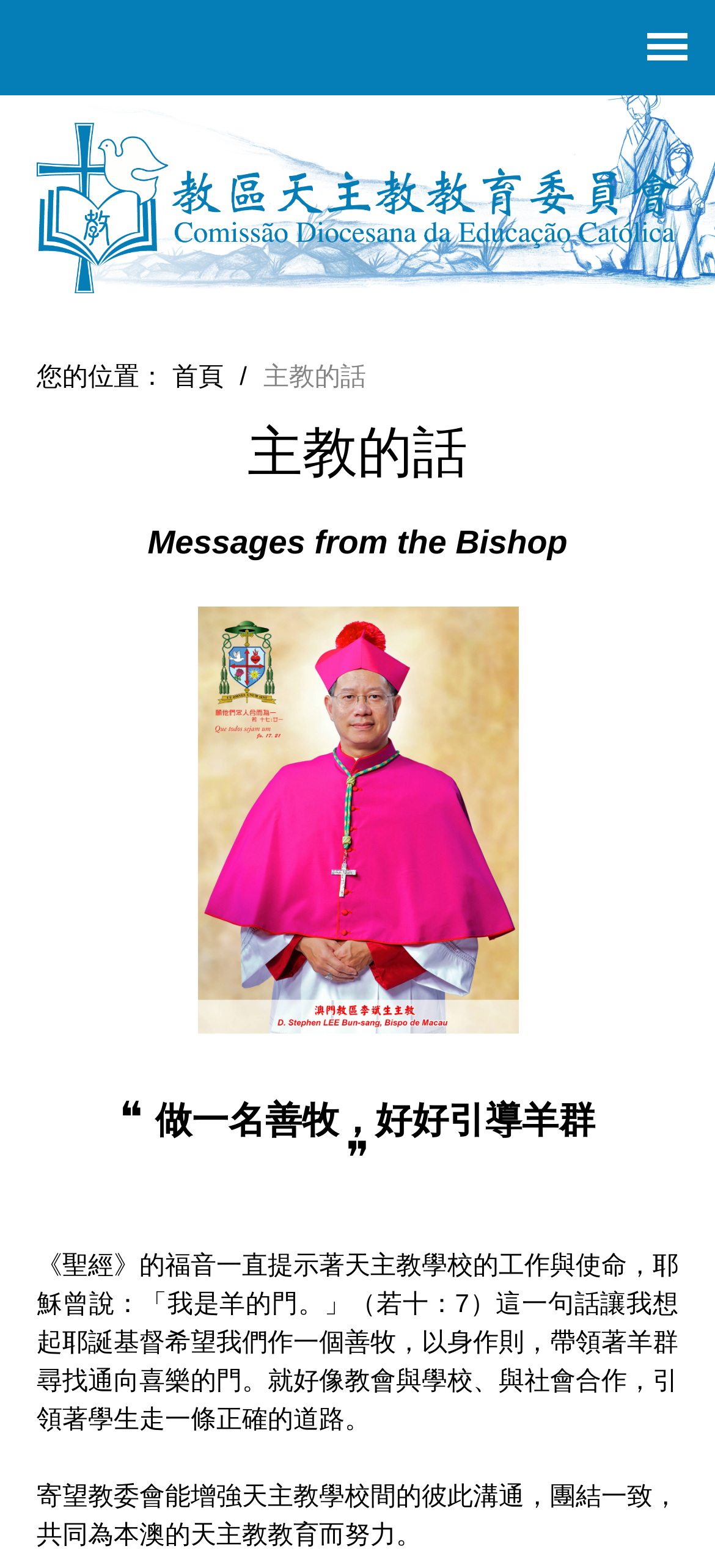Provide a one-word or one-phrase answer to the question:
What is the purpose of the committee?

To strengthen Catholic education